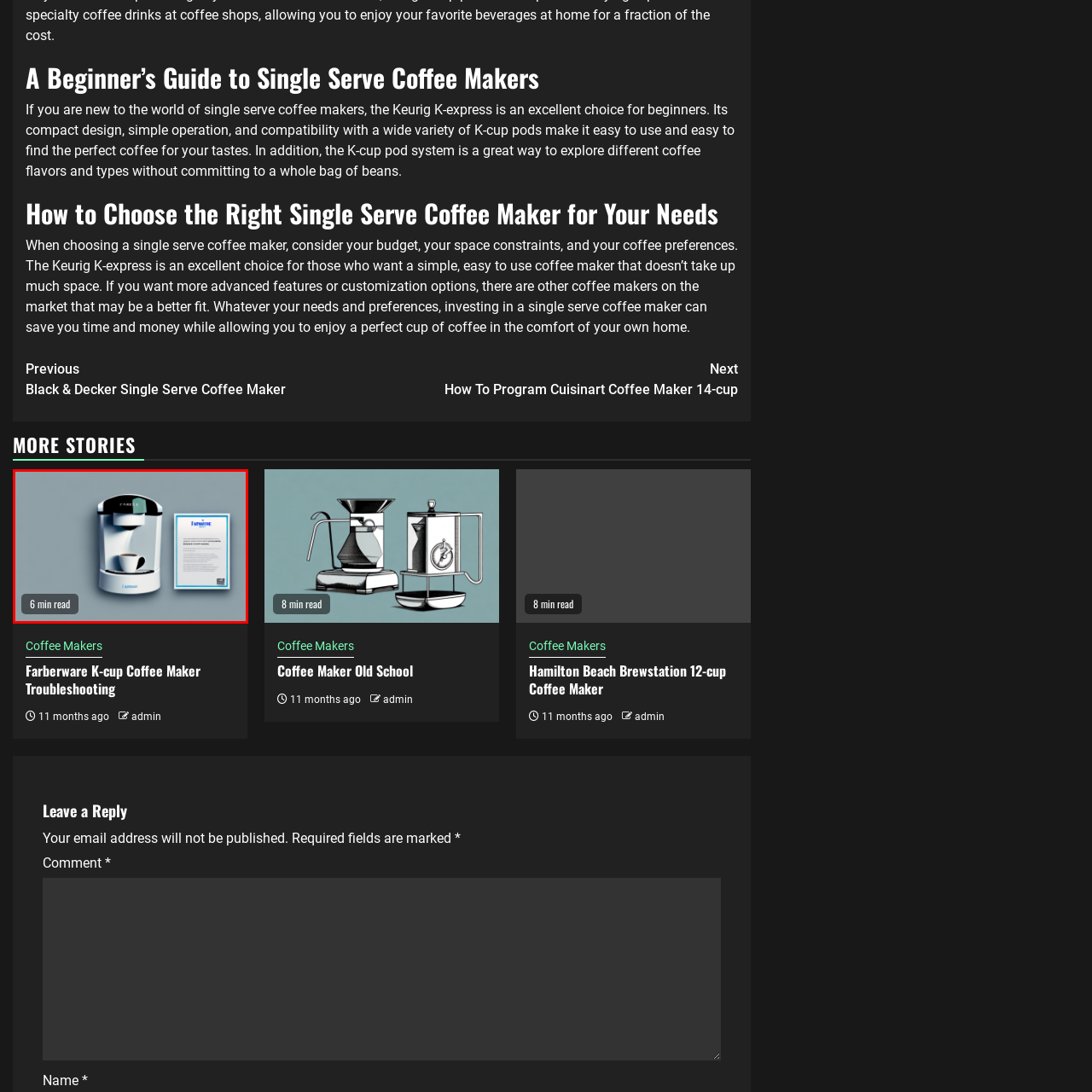Explain in detail what is shown in the red-bordered image.

The image showcases a modern Farberware K-cup coffee maker designed for single-serve coffee brewing. The sleek appliance features a compact white body with a black top, reflecting a contemporary aesthetic suitable for any kitchen countertop. A coffee cup is positioned below the brewing spout, showcasing the ease of use of this machine. To the right, there is an informative document, presumably a troubleshooting guide, offering guidance for users. The annotation indicates a reading time of "6 min read," suggesting that readers can quickly familiarize themselves with the coffee maker's features and maintenance tips. This image effectively highlights practical coffee-making solutions for beginners and enthusiasts alike.